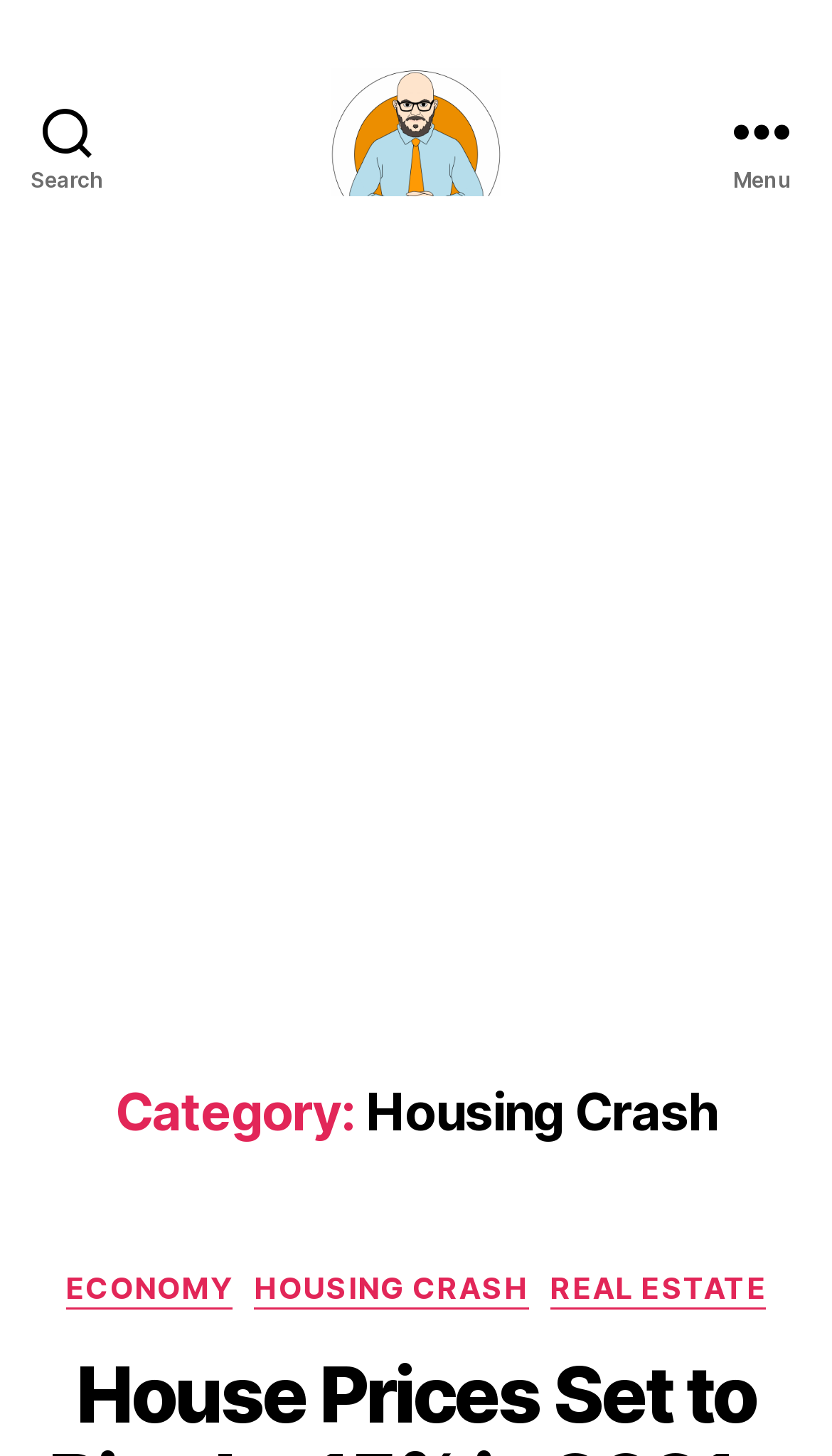Present a detailed account of what is displayed on the webpage.

The webpage is about a housing crash, specifically featuring Heise Says. At the top left, there is a search button. Next to it, on the top center, is a link and an image, both labeled "Heise Says". On the top right, there is a menu button. 

Below the top section, the webpage is dominated by a large advertisement iframe that spans the entire width. 

Underneath the advertisement, there is a header section that takes up about a quarter of the webpage's height. This section is headed by a title "Category: Housing Crash". Below the title, there are three links: "ECONOMY", "HOUSING CRASH", and "REAL ESTATE", which are categorized under "Categories".